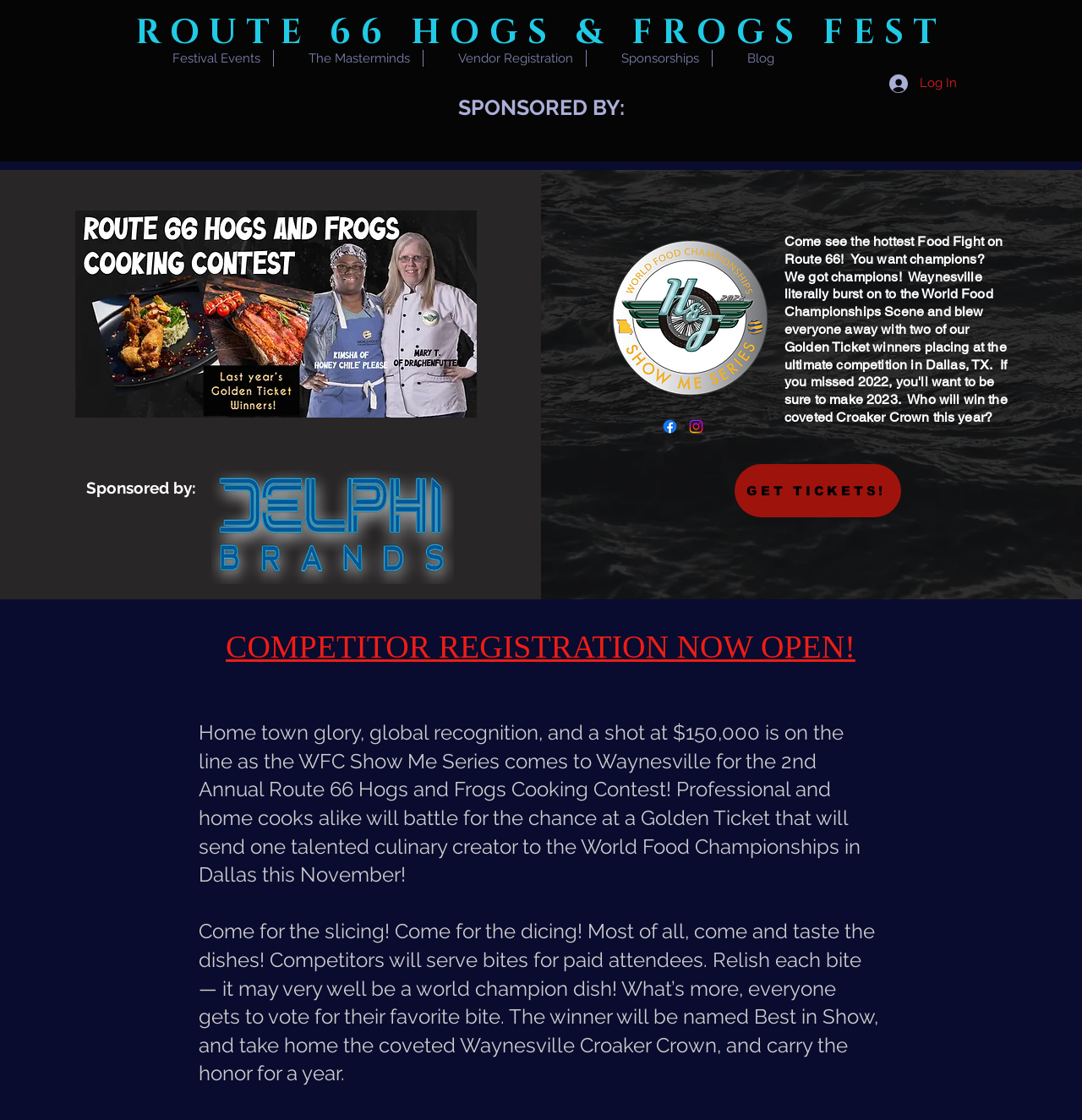Please determine the bounding box coordinates of the clickable area required to carry out the following instruction: "go back". The coordinates must be four float numbers between 0 and 1, represented as [left, top, right, bottom].

None